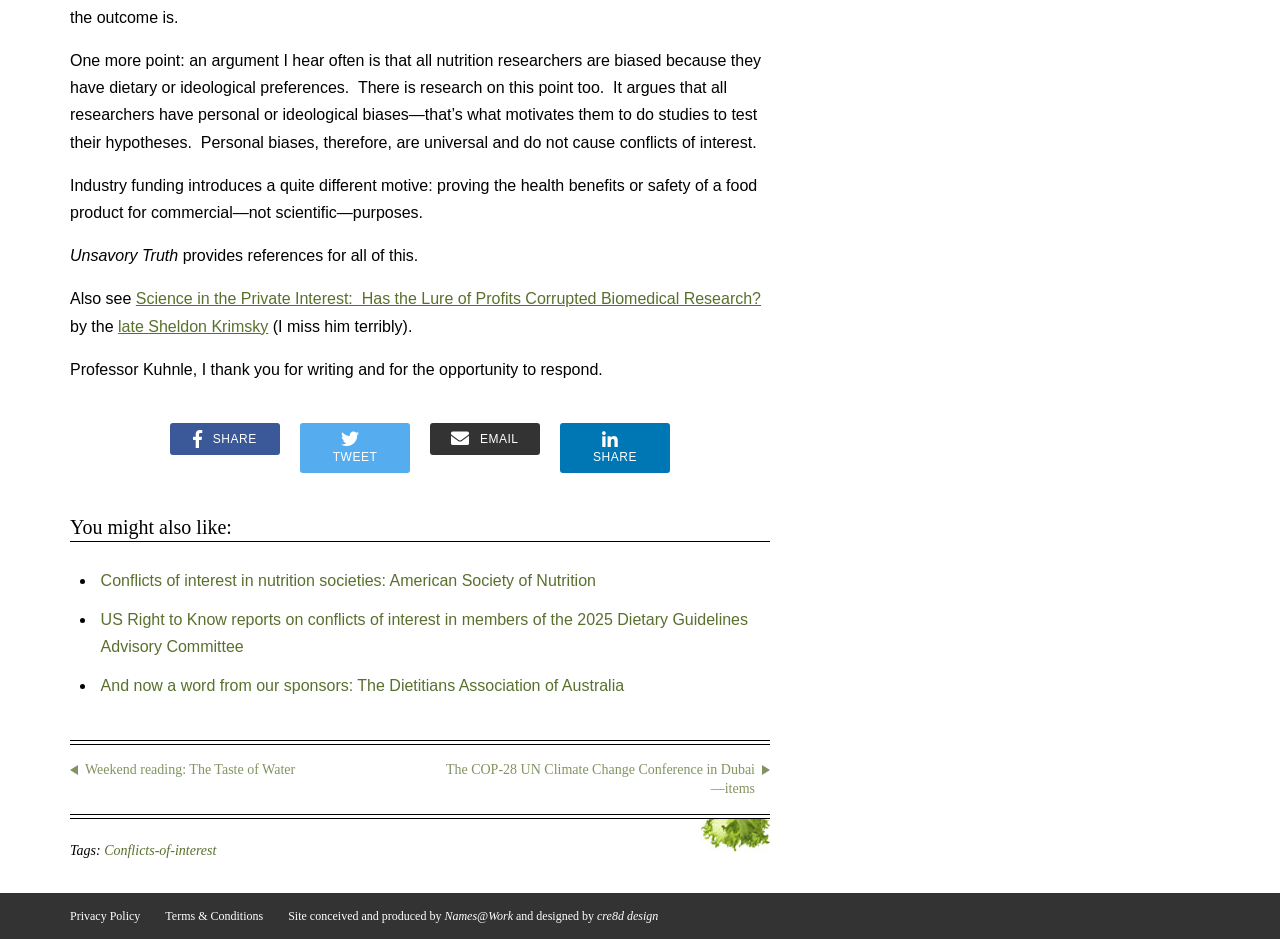Please specify the bounding box coordinates in the format (top-left x, top-left y, bottom-right x, bottom-right y), with all values as floating point numbers between 0 and 1. Identify the bounding box of the UI element described by: Email

[0.336, 0.45, 0.422, 0.484]